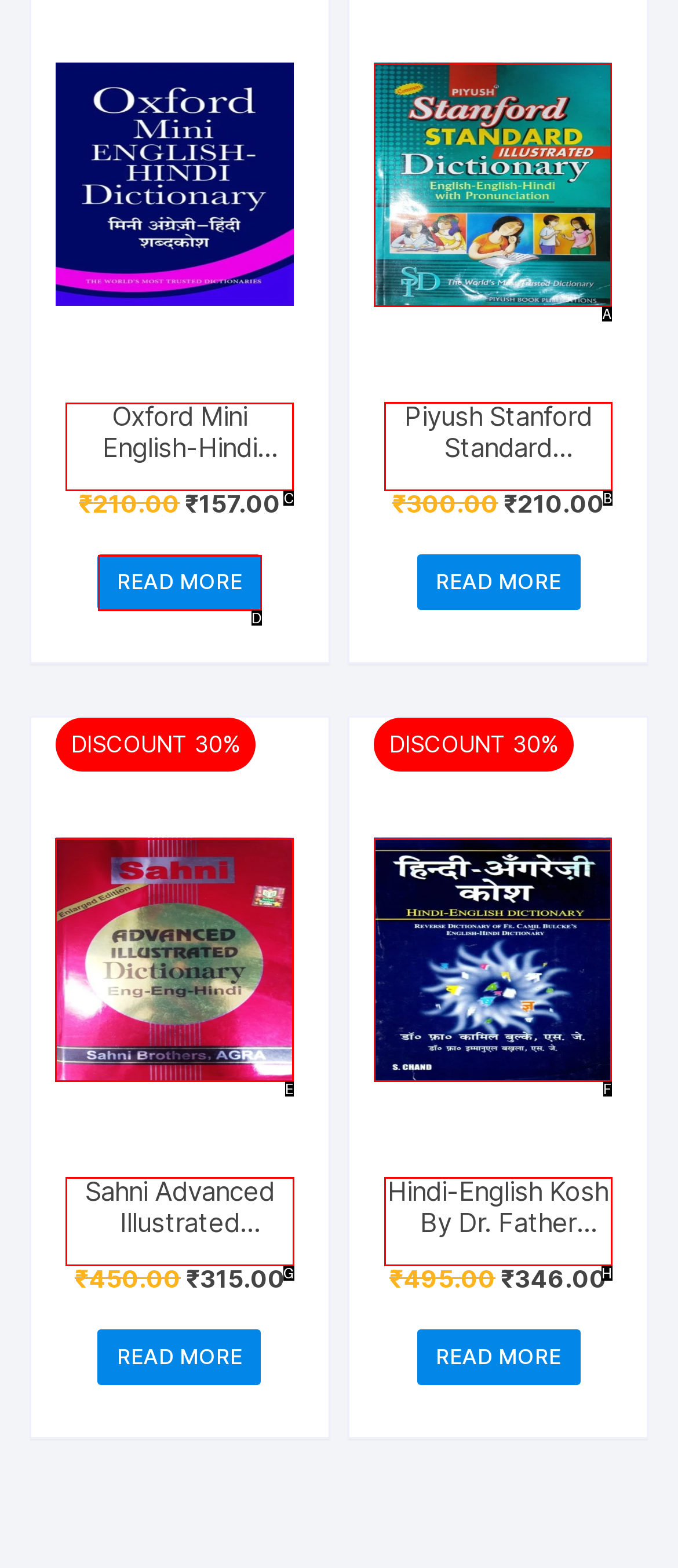Identify the HTML element to select in order to accomplish the following task: View details of Oxford Mini English-Hindi Dictionary
Reply with the letter of the chosen option from the given choices directly.

C